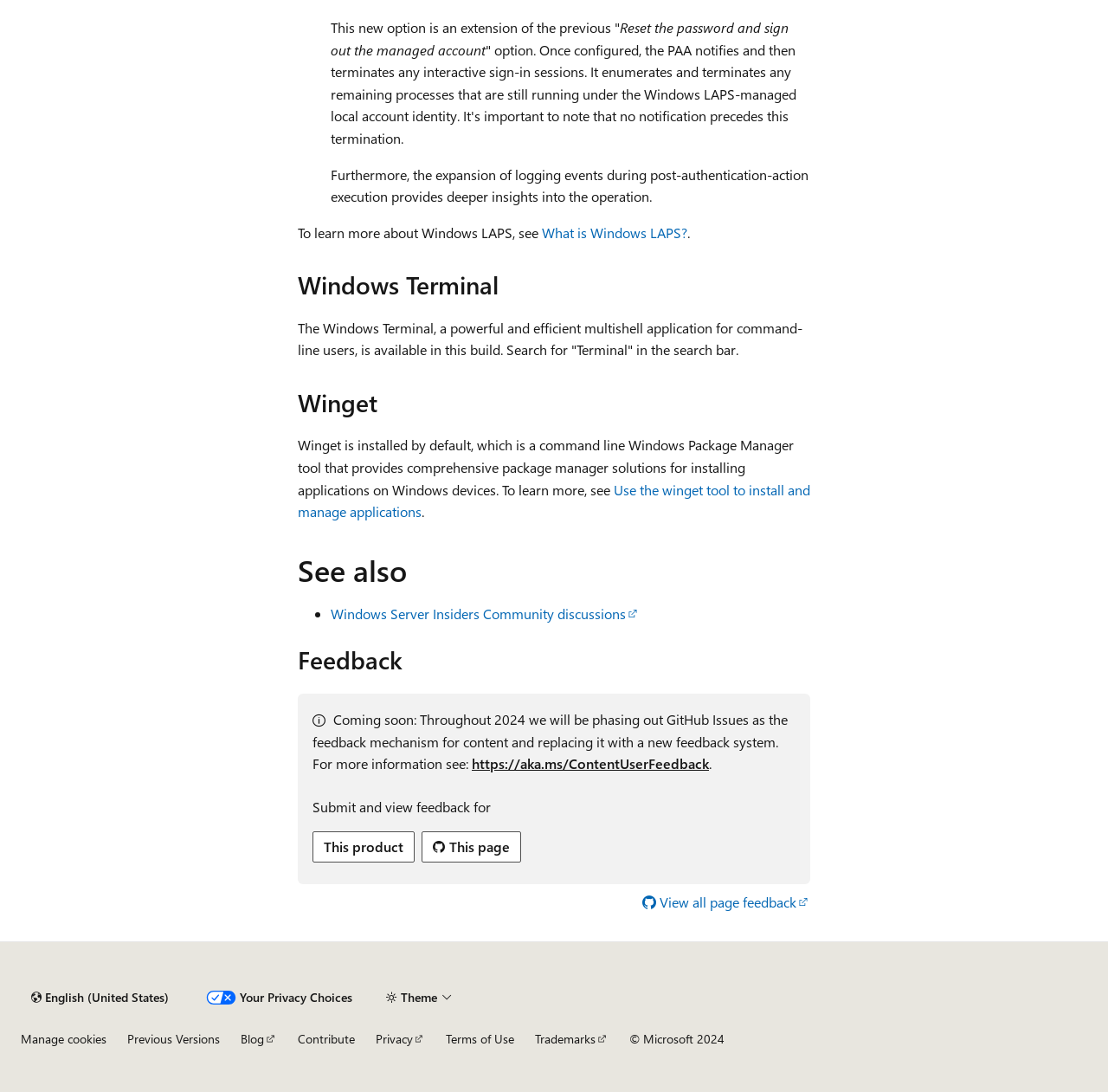What is the purpose of Winget?
Refer to the image and respond with a one-word or short-phrase answer.

A command line Windows Package Manager tool